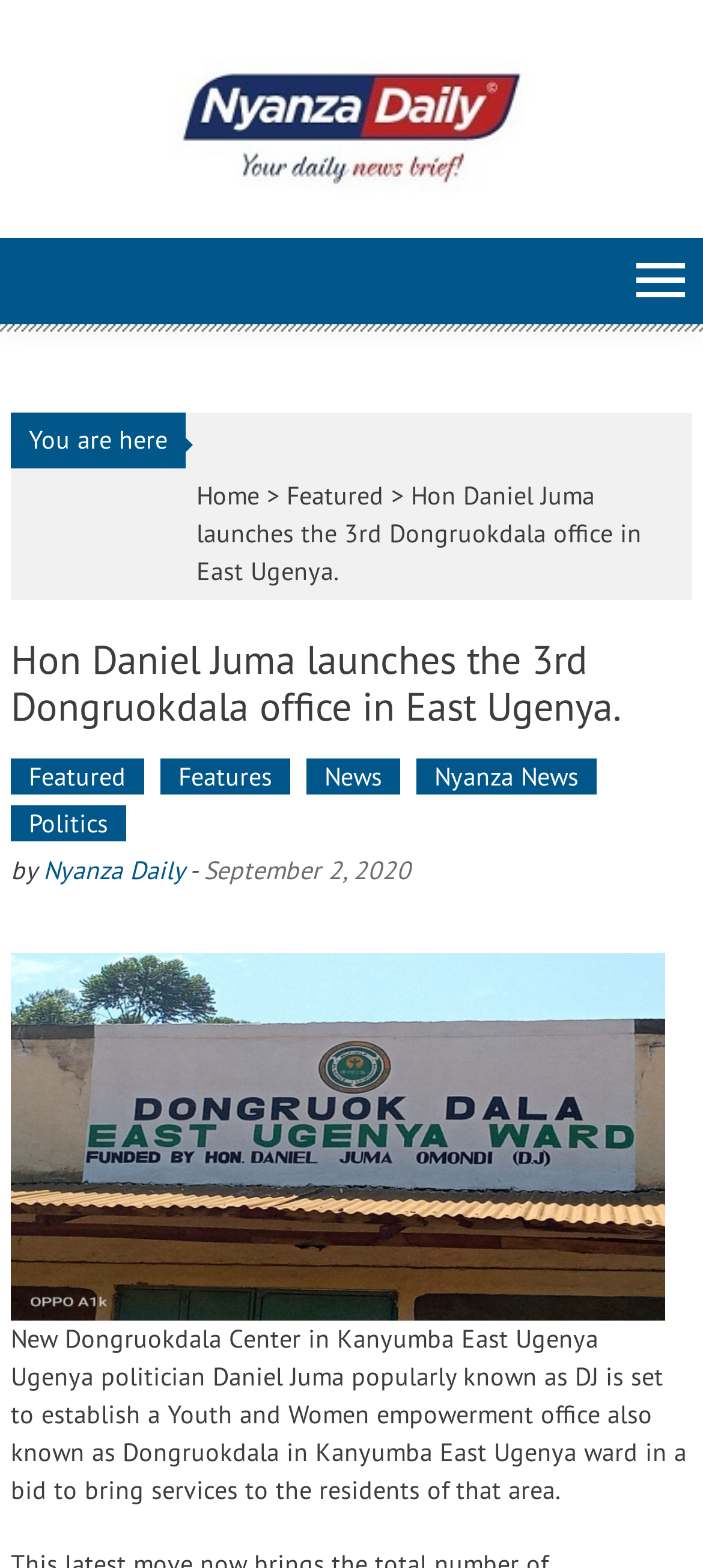Please provide a comprehensive answer to the question based on the screenshot: Who is the politician mentioned in the article?

The article mentions 'Ugenya politician Daniel Juma' in the text, which indicates that Daniel Juma is the politician being referred to.